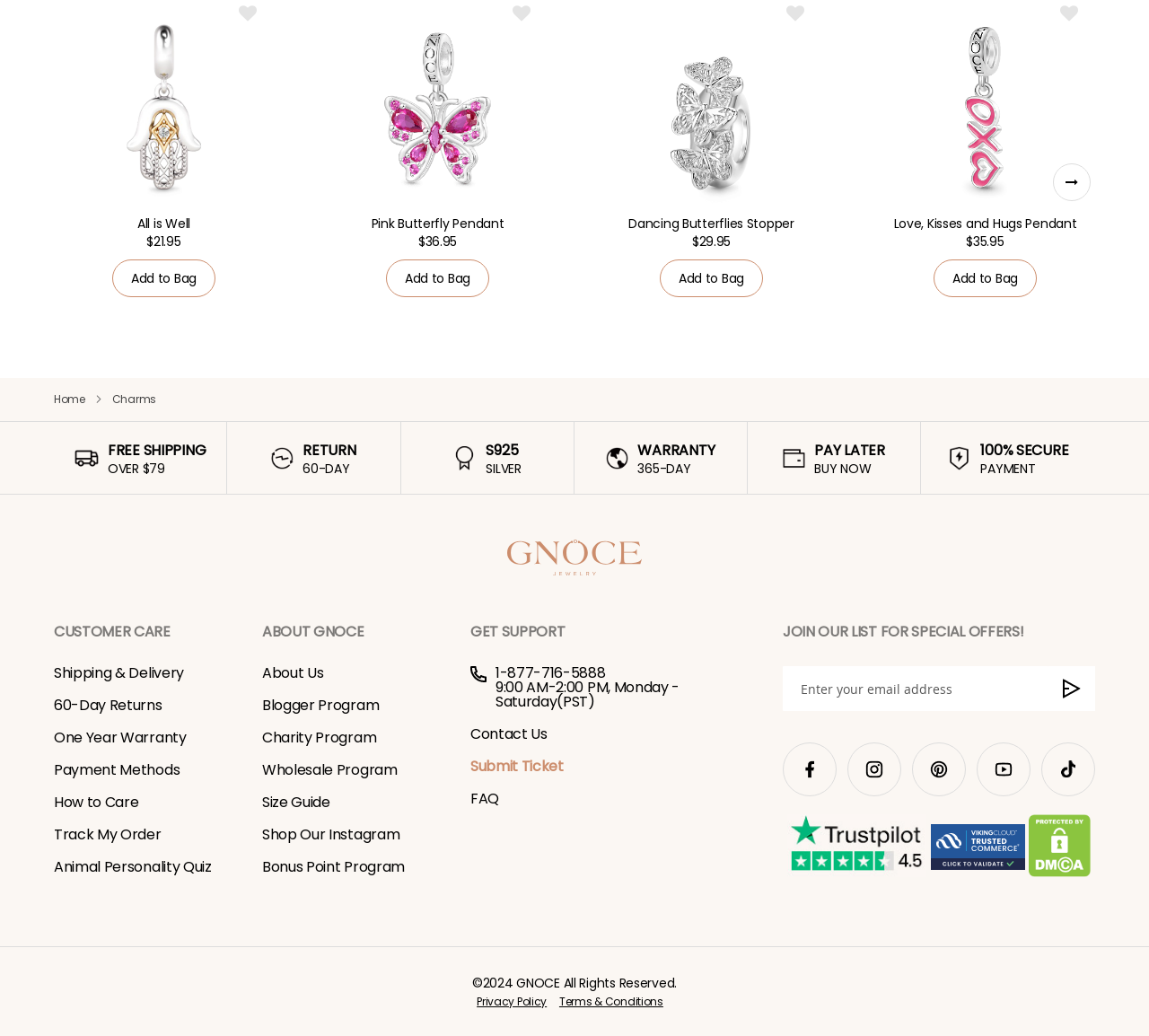What is the price of the 'Image All is Well' pendant?
Using the information presented in the image, please offer a detailed response to the question.

I found the price of the 'Image All is Well' pendant by looking at the StaticText element with the text '$21.95' which is located near the 'Image All is Well' link.